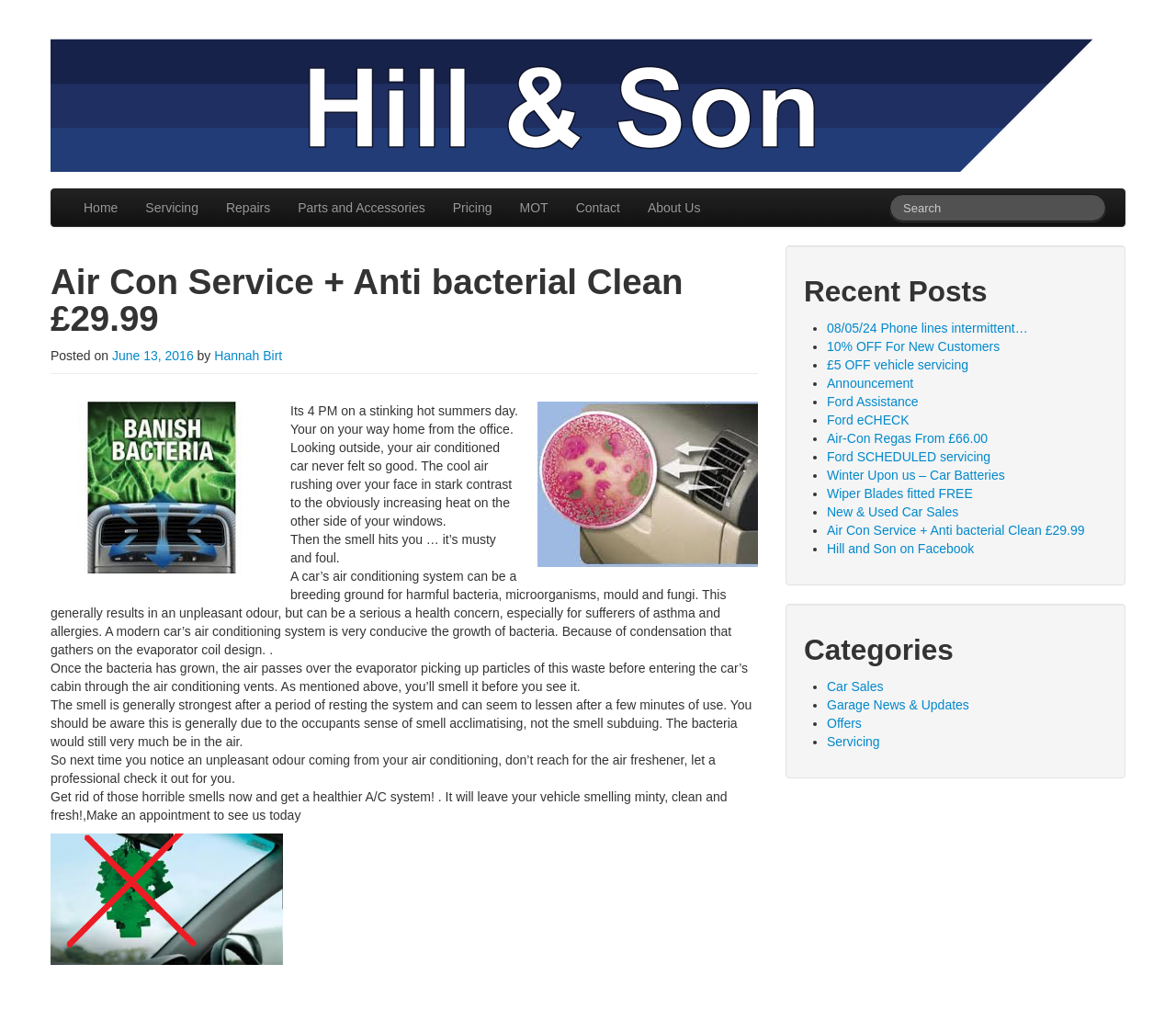What is the benefit of getting the air con service?
Based on the content of the image, thoroughly explain and answer the question.

The webpage promises that the air con service will leave the vehicle's air con system smelling 'minty, clean and fresh', implying that the service will result in a healthier A/C system.